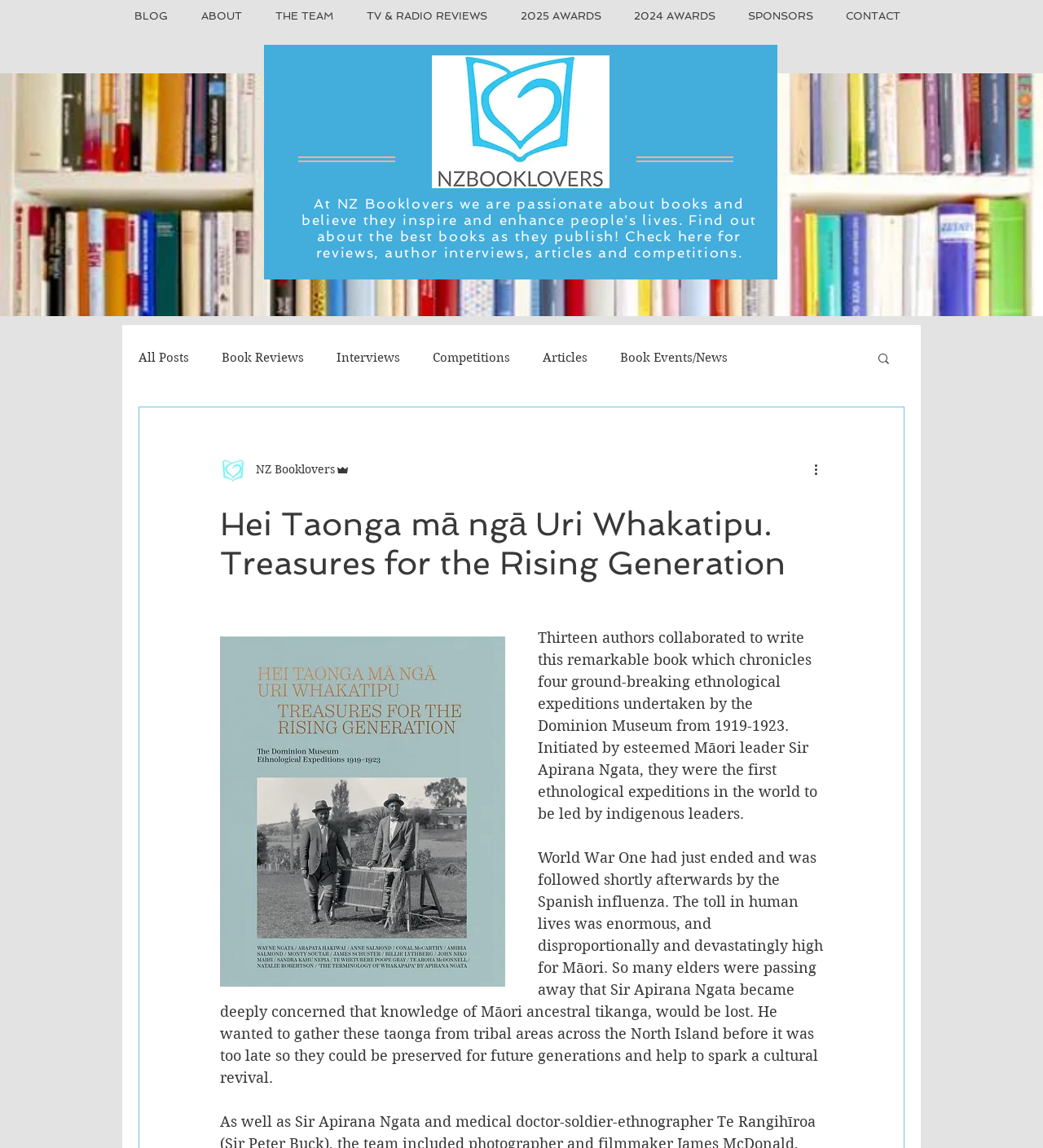Explain the webpage's layout and main content in detail.

This webpage is about a book titled "Hei Taonga mā ngā Uri Whakatipu. Treasures for the Rising Generation" and appears to be a blog or review website focused on books. At the top, there is a navigation menu with links to "BLOG", "ABOUT", "THE TEAM", "TV & RADIO REVIEWS", "2025 AWARDS", "2024 AWARDS", "SPONSORS", and "CONTACT". 

Below the navigation menu, there is a heading that describes the purpose of the website, which is to share passion for books and provide reviews, author interviews, articles, and competitions. 

On the left side, there is a secondary navigation menu with links to different categories of book reviews, including "All Posts", "Book Reviews", "Interviews", "Competitions", "Articles", "Book Events/News", "Recommended Reads", and several genres of fiction and non-fiction books. 

On the right side, there is a search button with a magnifying glass icon. 

In the main content area, there is a heading with the title of the book, followed by a brief description of the book, which chronicles four ground-breaking ethnological expeditions undertaken by the Dominion Museum from 1919-1923. The description also mentions the book's significance in preserving Māori ancestral knowledge and sparking a cultural revival. 

There are two images on the page, one of a writer and another of an admin, but no other images are present.